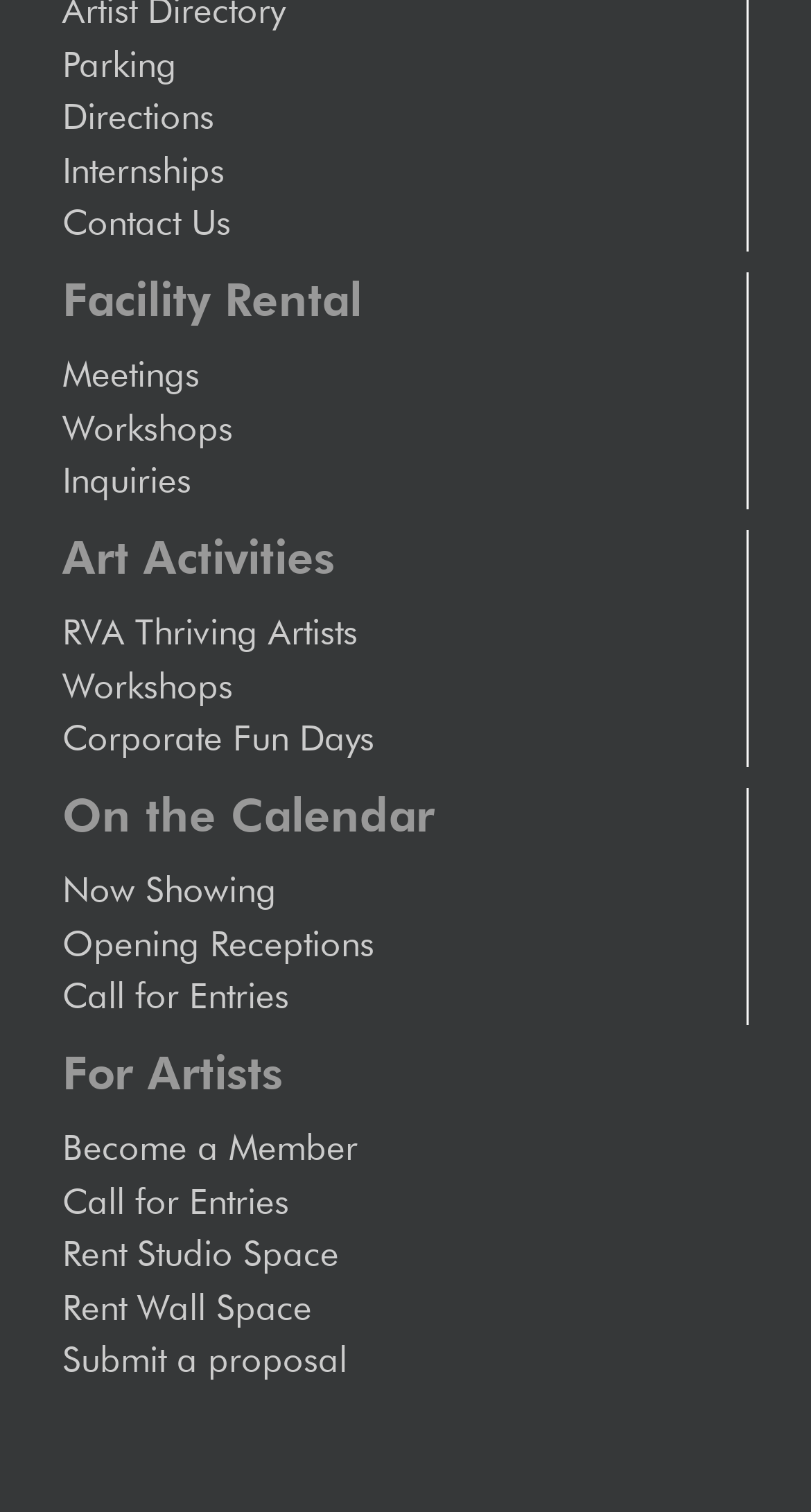How many links are there under 'Facility Rental'?
By examining the image, provide a one-word or phrase answer.

2